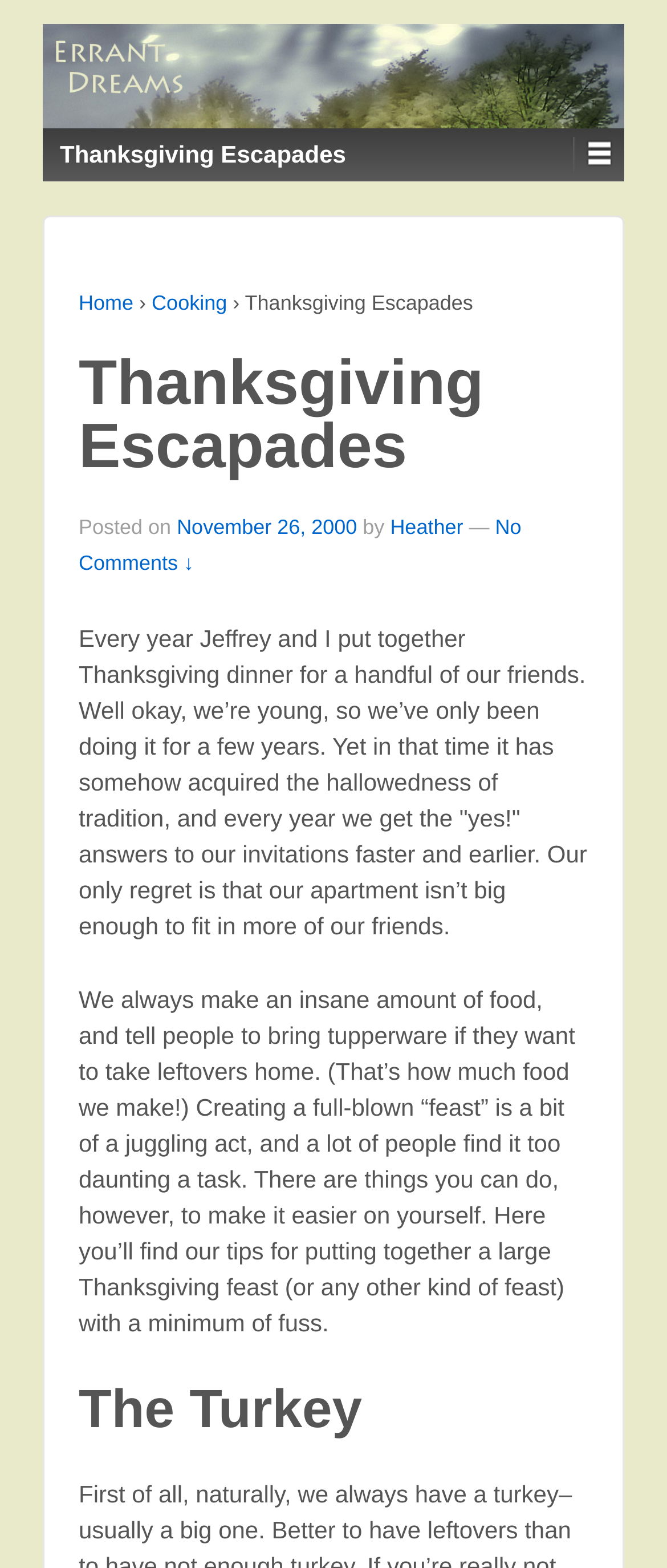Predict the bounding box for the UI component with the following description: "No Comments ↓".

[0.118, 0.329, 0.782, 0.367]